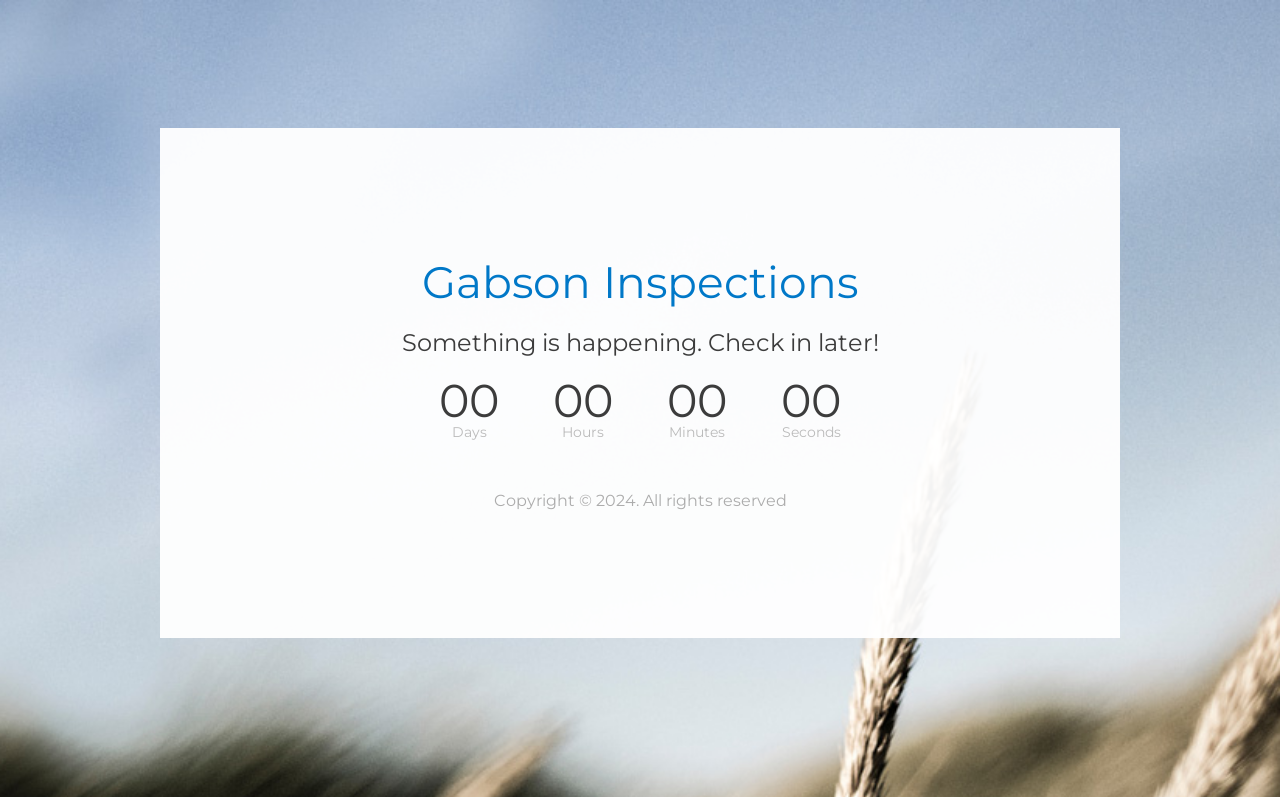What is the unit of the first timer?
Refer to the image and offer an in-depth and detailed answer to the question.

By looking at the webpage, I can see a timer with multiple units. The first unit is 'Days', which is indicated by the text 'Days' next to the number '00'.